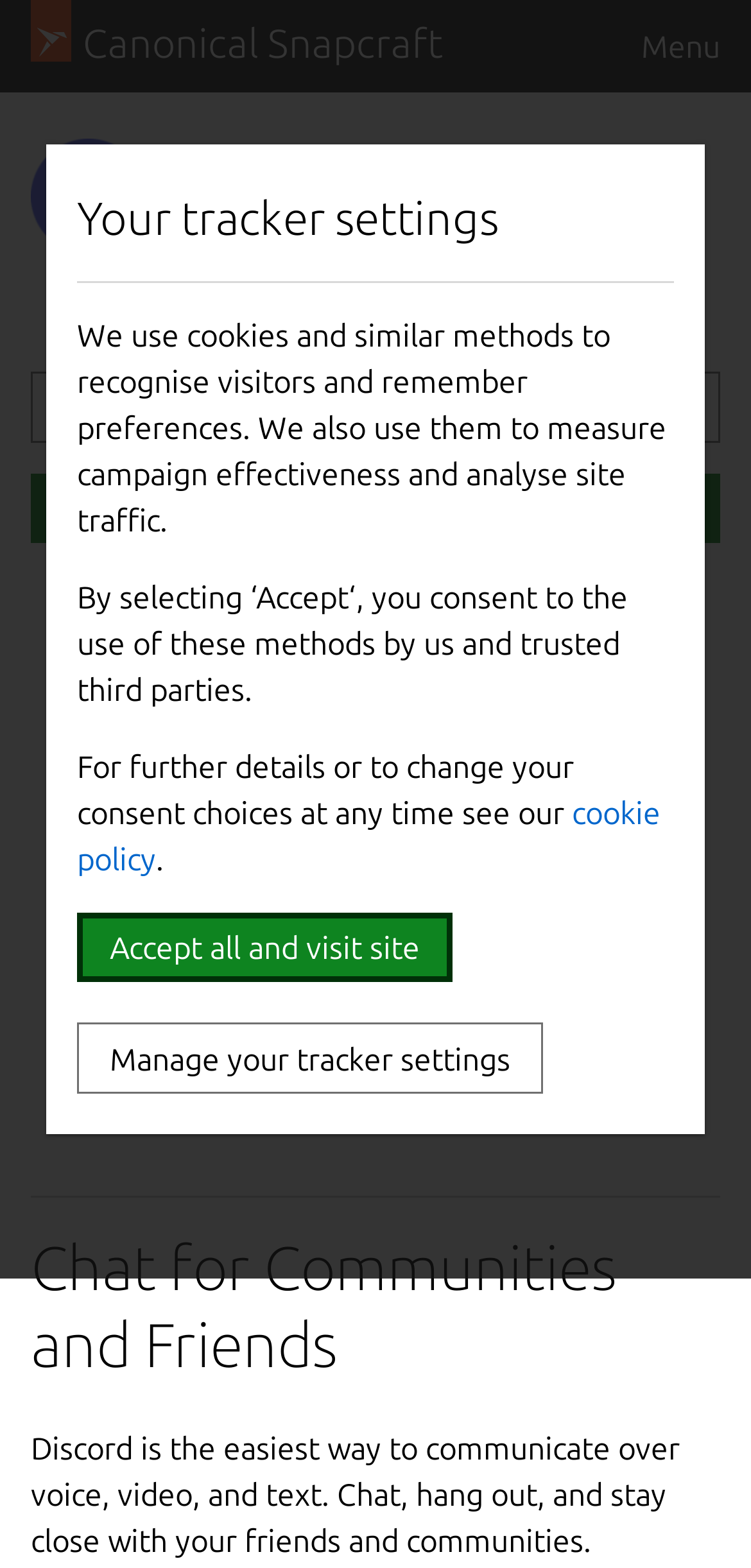Given the webpage screenshot, identify the bounding box of the UI element that matches this description: "Manage your tracker settings".

[0.103, 0.652, 0.723, 0.697]